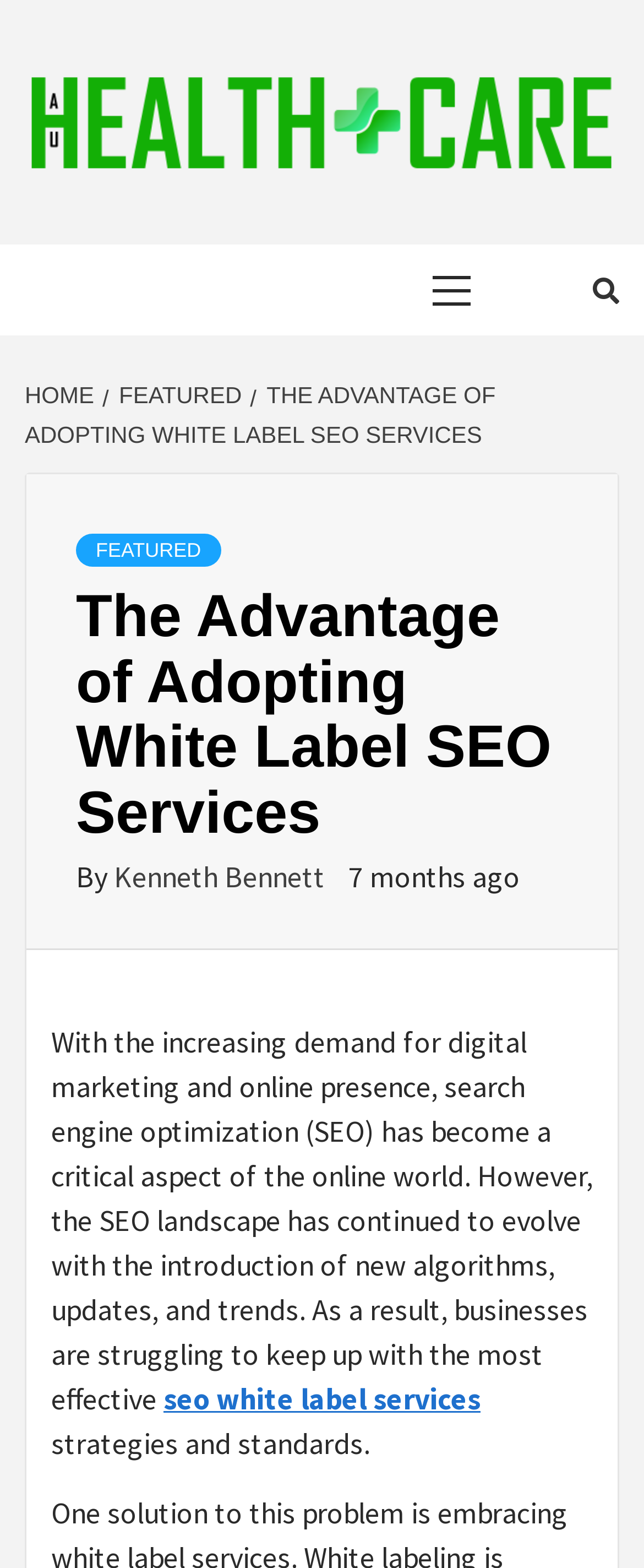Using the image as a reference, answer the following question in as much detail as possible:
What is the name of the author of the article?

I found the author's name by looking at the article section, where it says 'By Kenneth Bennett'.